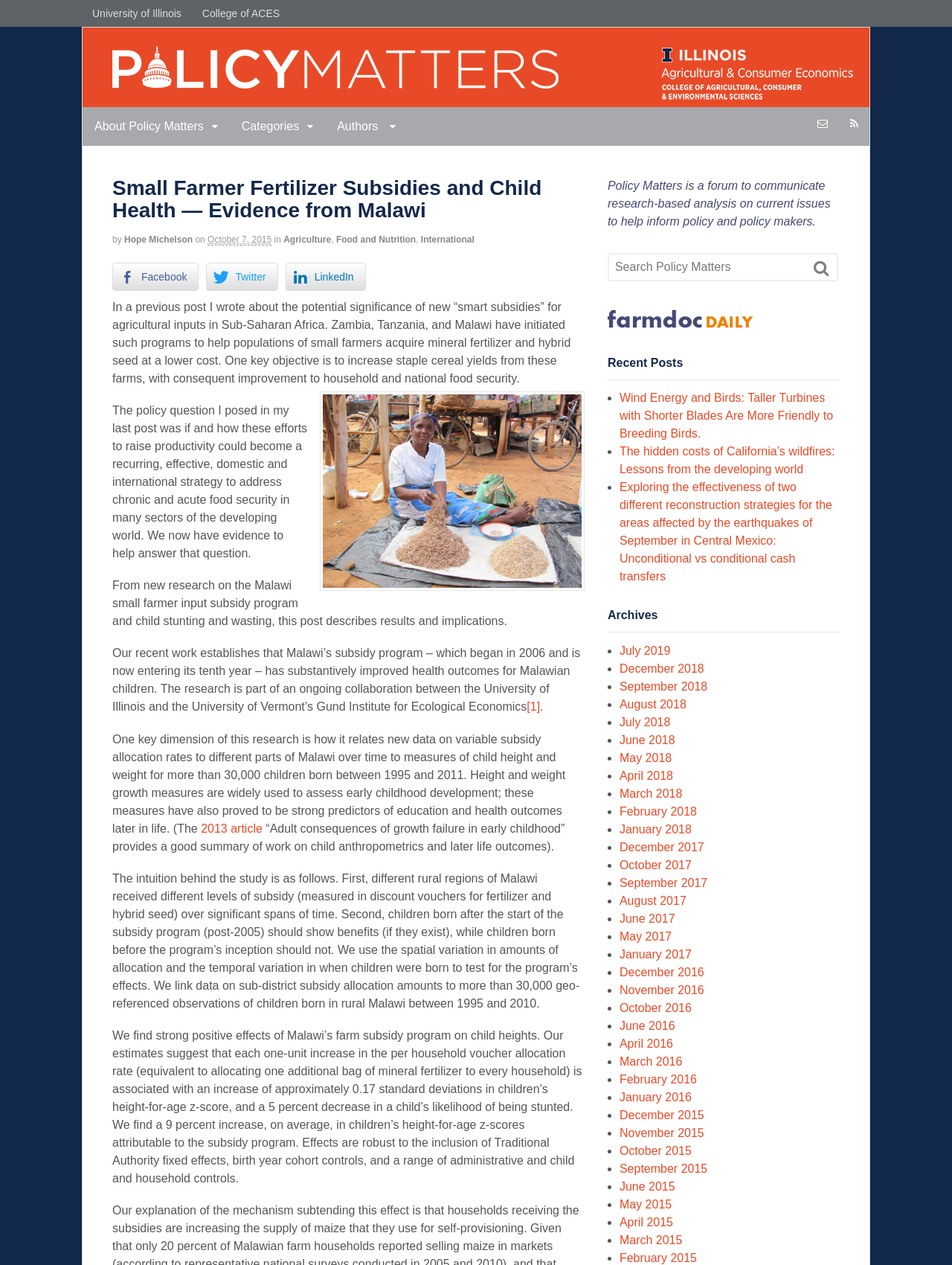Provide a brief response using a word or short phrase to this question:
What is the name of the university mentioned in the webpage?

University of Illinois